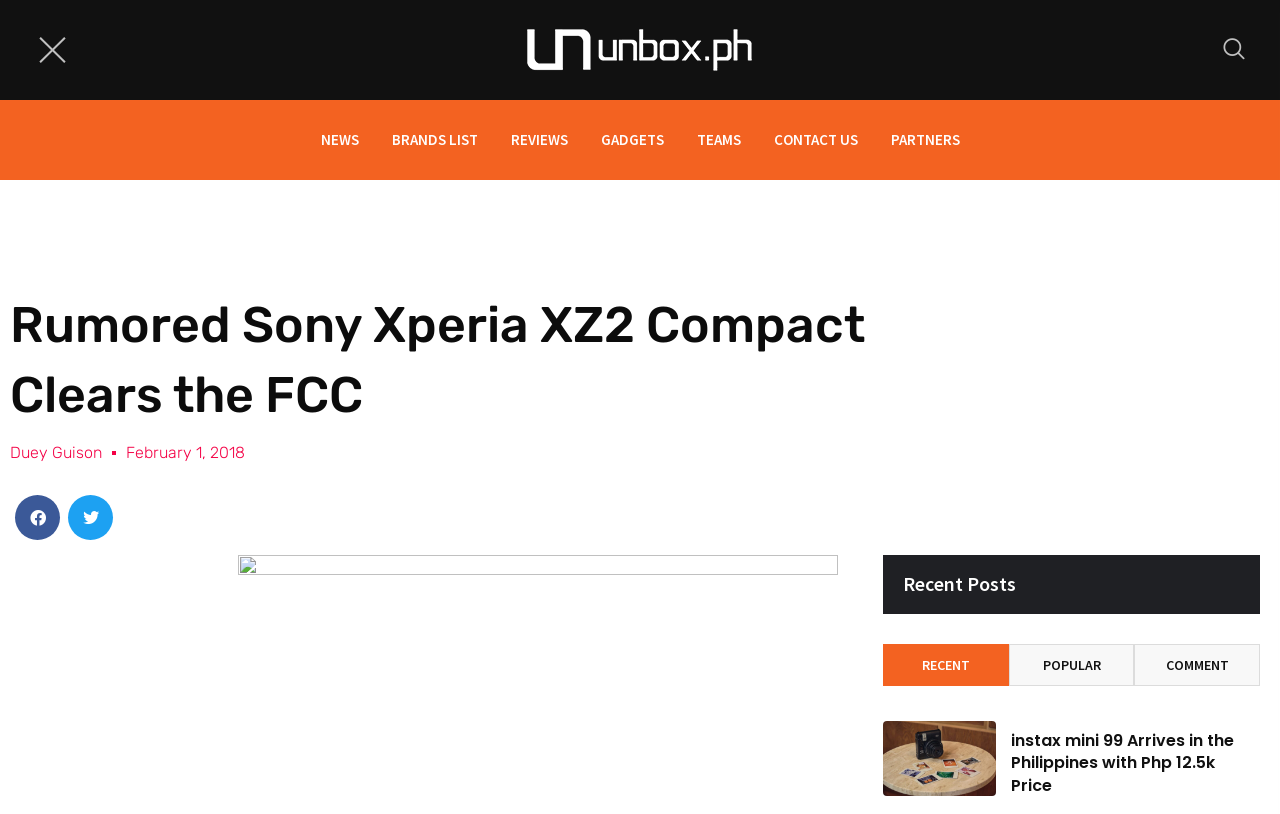Determine the bounding box coordinates of the region to click in order to accomplish the following instruction: "View RECENT posts". Provide the coordinates as four float numbers between 0 and 1, specifically [left, top, right, bottom].

[0.69, 0.791, 0.788, 0.843]